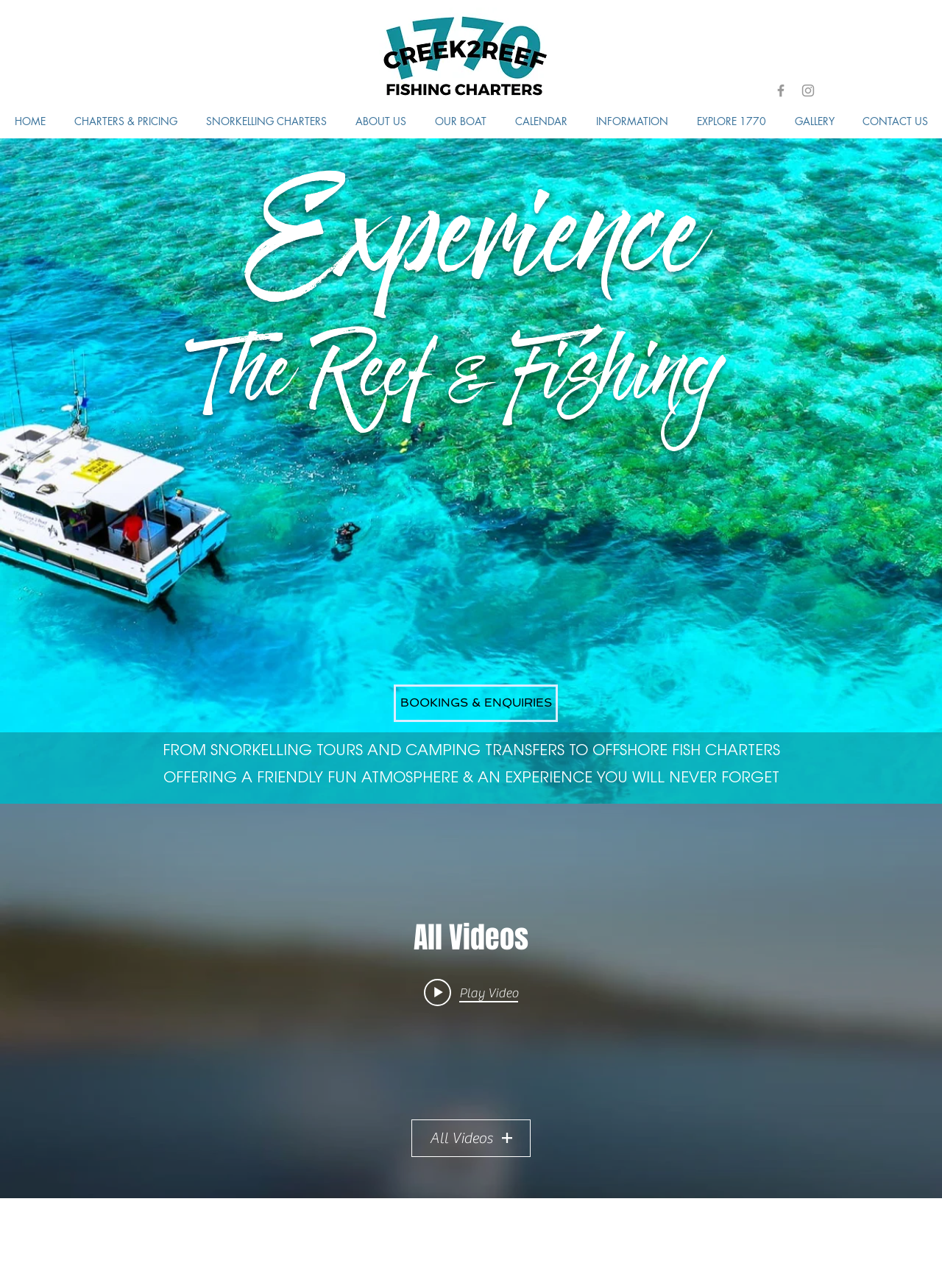Explain the webpage in detail, including its primary components.

The webpage is about Snorkelling Lady Musgrave Island, offering various services such as fishing charters, snorkelling tours, camping transfers, and coastal trips. 

At the top right corner, there is a social bar with two icons: a grey Facebook icon and a grey Instagram icon. 

Below the social bar, there is a navigation menu with nine links: HOME, CHARTERS & PRICING, SNORKELLING CHARTERS, ABOUT US, OUR BOAT, CALENDAR, INFORMATION, EXPLORE 1770, and GALLERY, CONTACT US. 

On the left side of the page, there is a large image that spans almost the entire height of the page. 

To the right of the image, there are several headings and links. The first heading is "Experience", followed by "The Reef & Fishing". Below these headings, there is a link to "BOOKINGS & ENQUIRIES". 

Further down, there is a long heading that describes the services offered, including snorkelling tours, camping transfers, and offshore fish charters, emphasizing a friendly and fun atmosphere. 

Below this heading, there is a region dedicated to videos, with an image, a heading "All Videos", a link to play a video, and a button to access all videos. 

At the very bottom of the page, there is a region about the company, labeled "About".